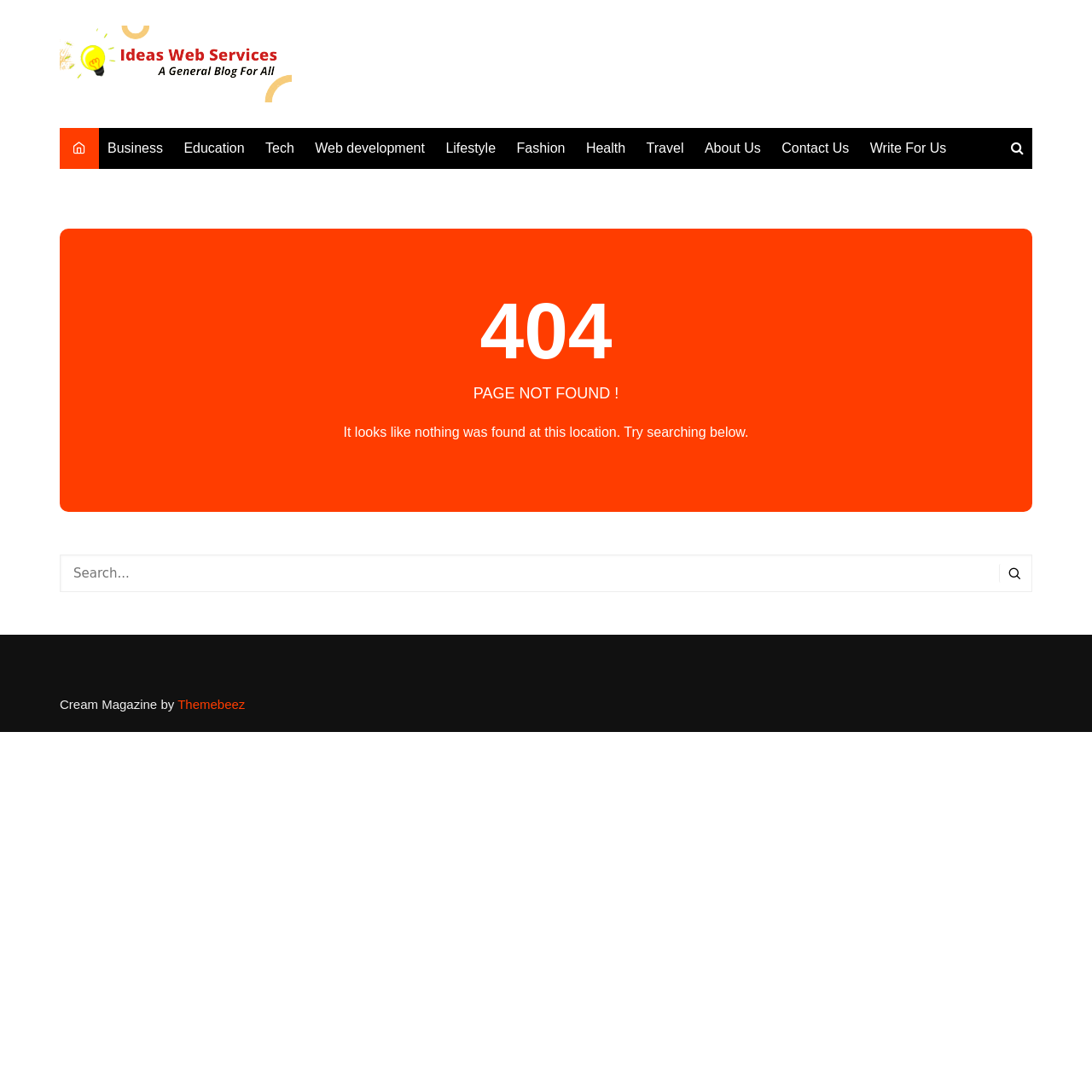Using the element description: "name="s" placeholder="Search..."", determine the bounding box coordinates. The coordinates should be in the format [left, top, right, bottom], with values between 0 and 1.

[0.055, 0.508, 0.945, 0.542]